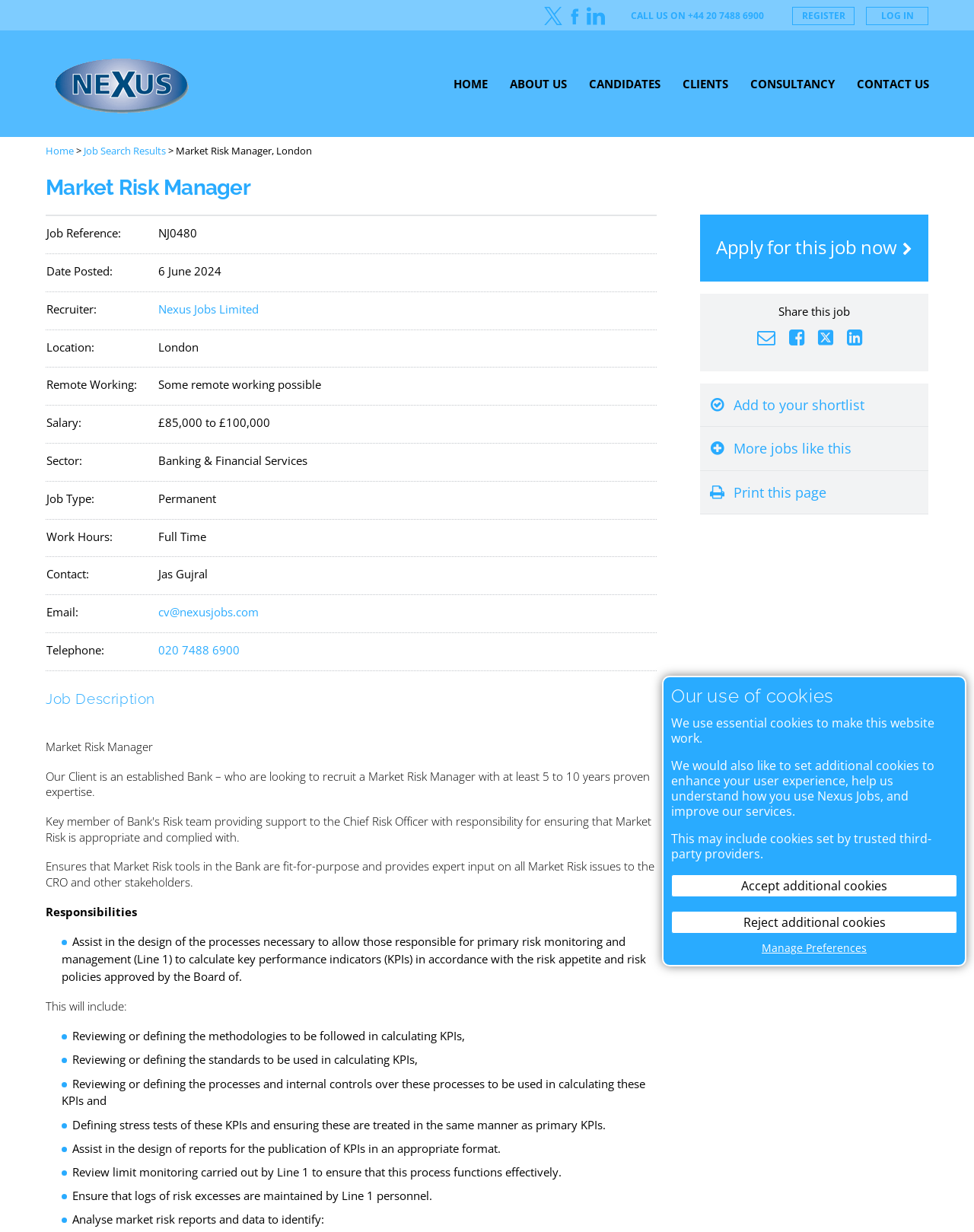Find the coordinates for the bounding box of the element with this description: "About Us".

[0.523, 0.061, 0.582, 0.075]